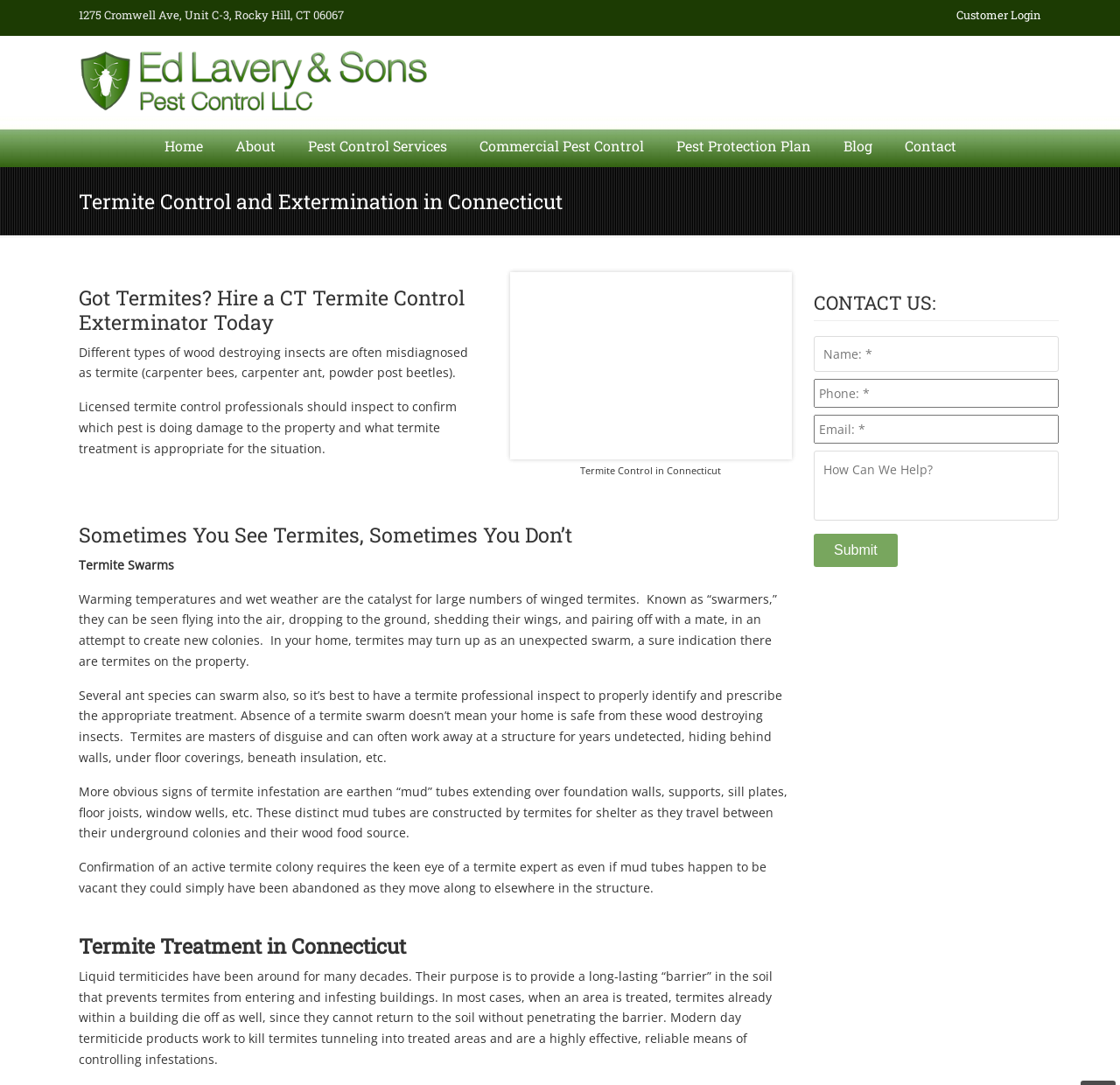Locate the bounding box coordinates of the clickable area needed to fulfill the instruction: "Contact the company".

[0.727, 0.492, 0.801, 0.523]